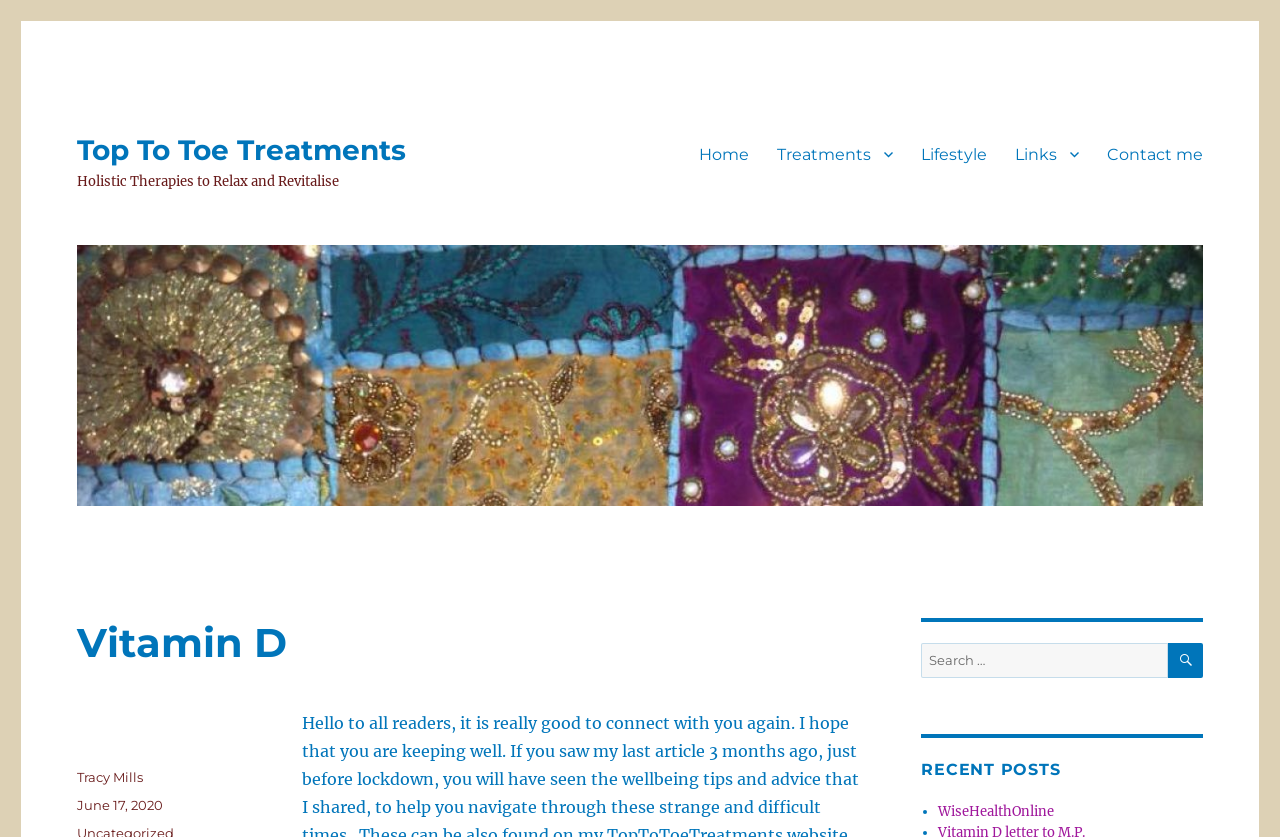Please give a succinct answer using a single word or phrase:
What is the date of the latest post?

June 17, 2020